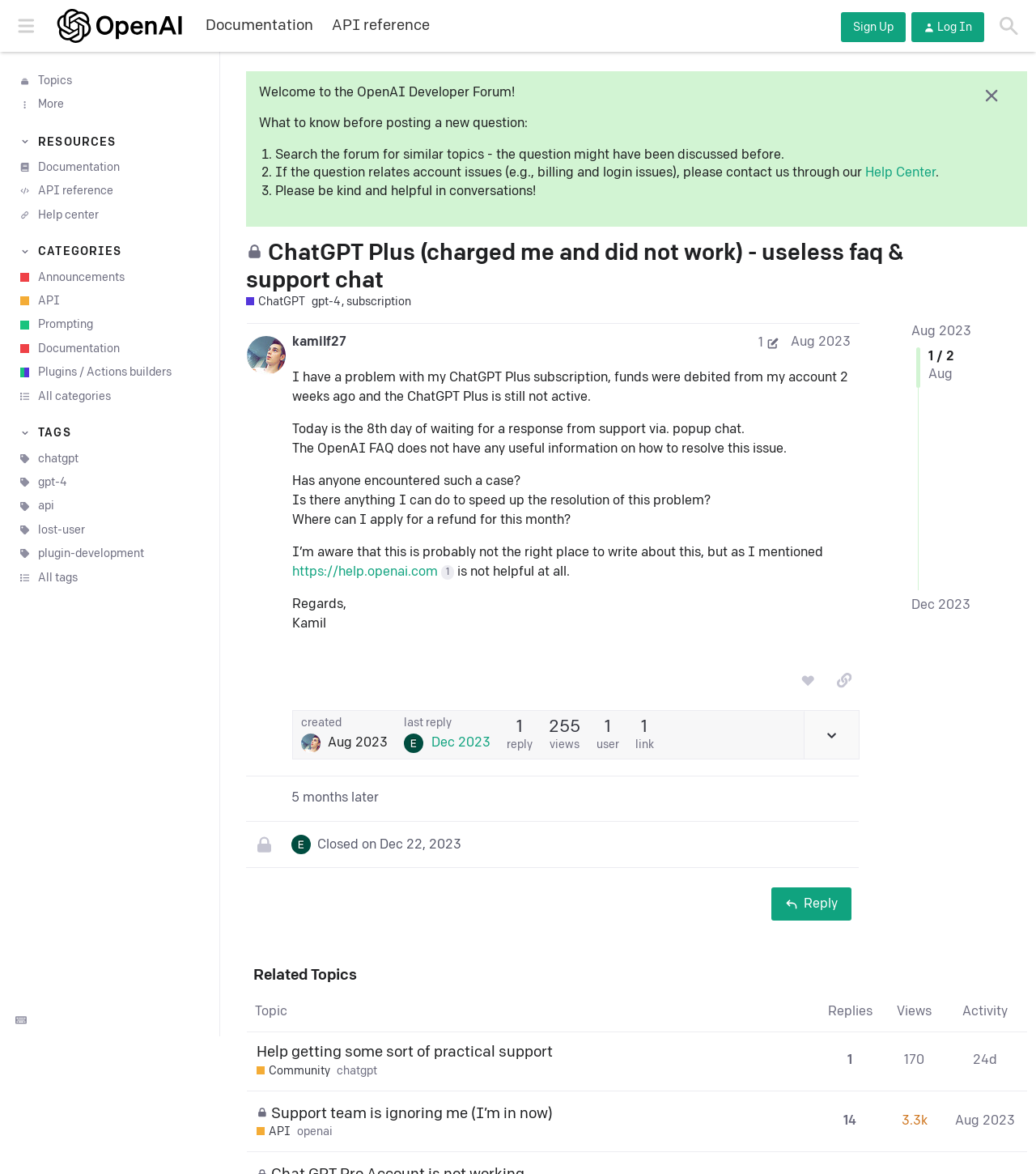Produce a meticulous description of the webpage.

This webpage appears to be a forum discussion page on the OpenAI Developer Forum. At the top, there is a header section with a button to expand or collapse the sidebar, a link to the OpenAI Developer Forum, and buttons to sign up or log in. 

Below the header, there are several links to different sections of the forum, including topics, resources, and help center. On the left side, there is a sidebar with buttons to expand or collapse different categories, such as announcements, API, and plugins/actions builders. Each category has several links to specific topics or tags.

In the main content area, there is a welcome message and a list of guidelines for posting on the forum. Below that, there is a closed topic discussion titled "ChatGPT Plus (charged me and did not work) - useless faq & support chat." The topic has a heading and a link to the topic title, and it is marked as closed, meaning it no longer accepts new replies.

Under the topic heading, there are links to the tags associated with the topic, including "gpt-4" and "subscription." There are also links to the dates when the topic was posted and last updated. 

The main content of the topic is a post by a user named kamilf27, which has a heading with the user's name and a link to their profile. The post has an edit history, which can be expanded or collapsed.